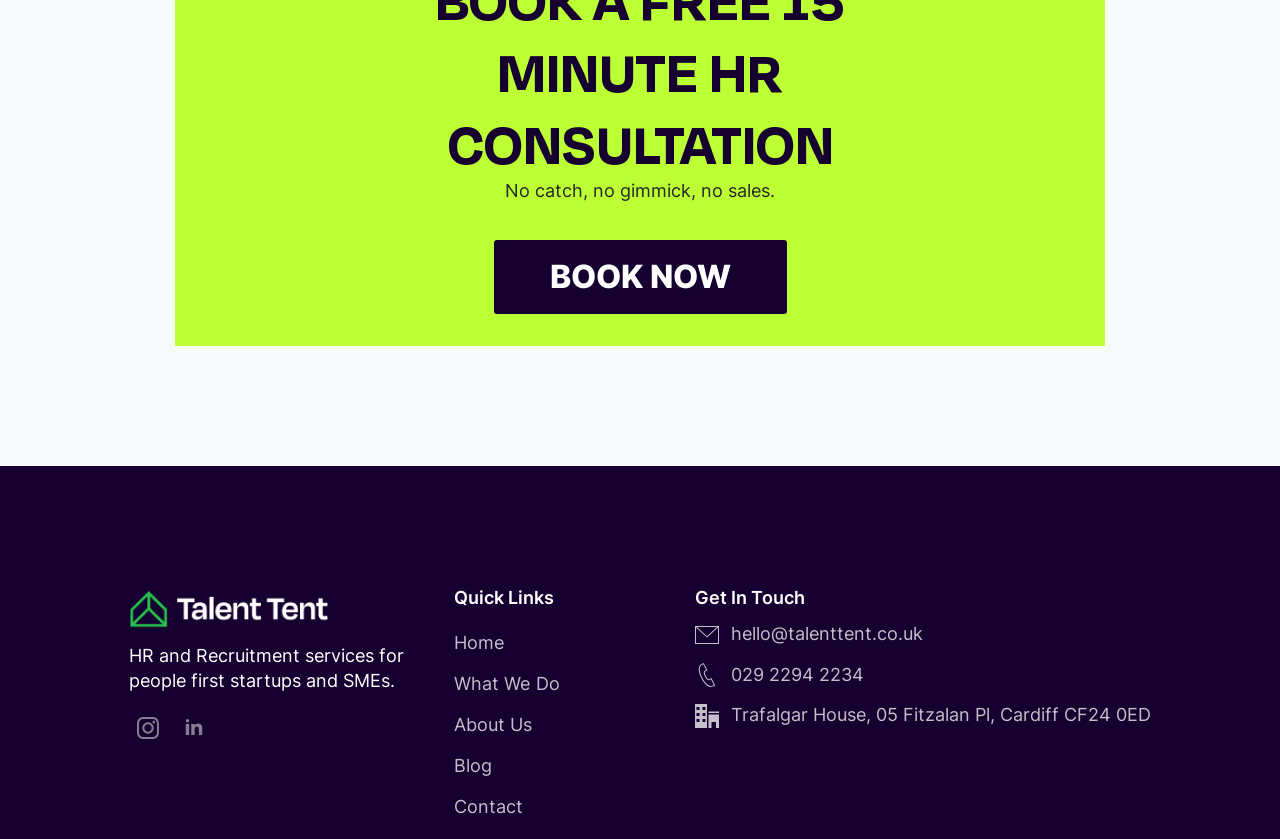Use the information in the screenshot to answer the question comprehensively: What is the company's slogan?

The company's slogan is 'No catch, no gimmick, no sales.' which is displayed prominently on the webpage as a StaticText element with ID 568.